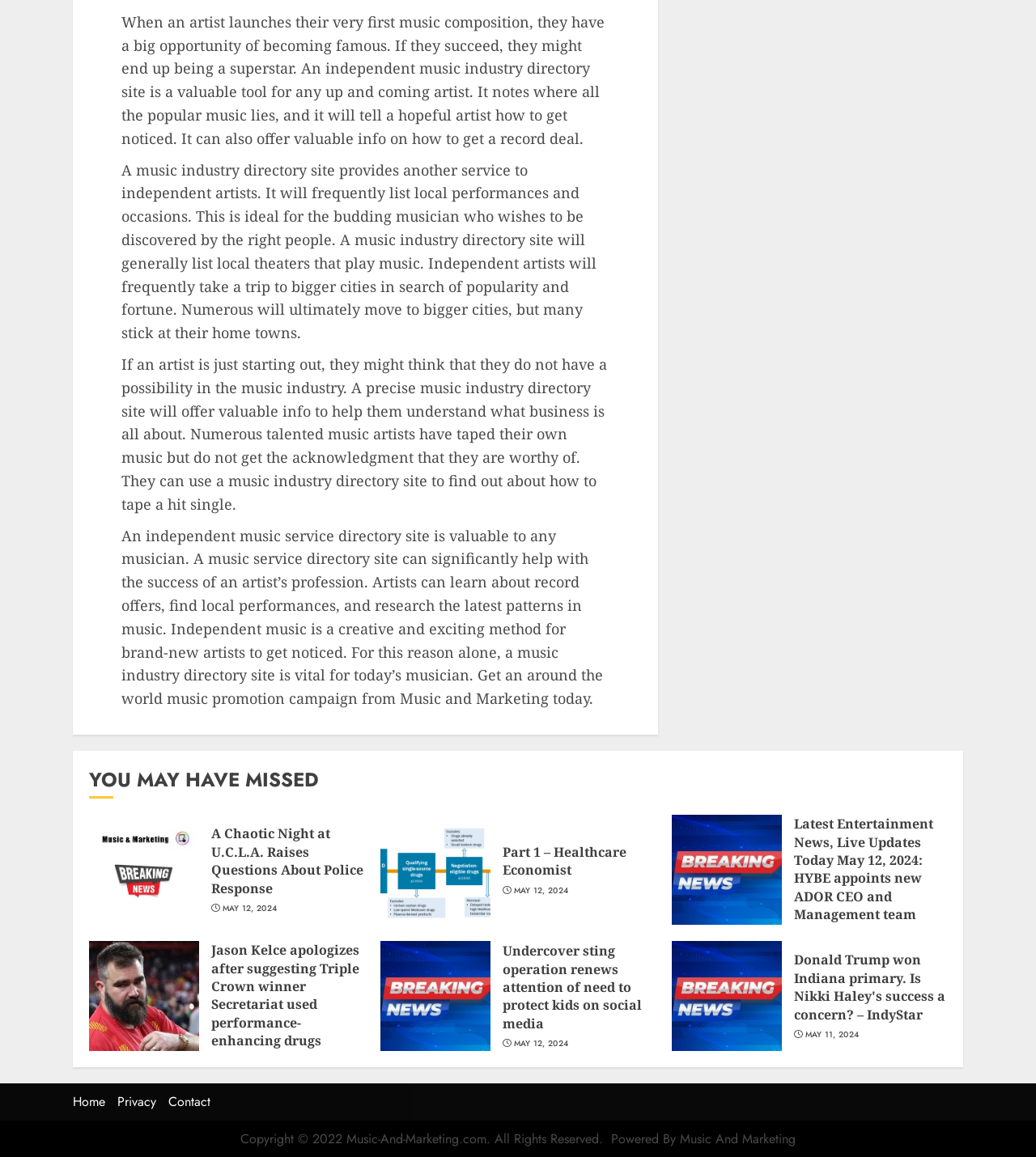Identify the bounding box coordinates for the UI element that matches this description: "Part 1 – Healthcare Economist".

[0.485, 0.728, 0.605, 0.76]